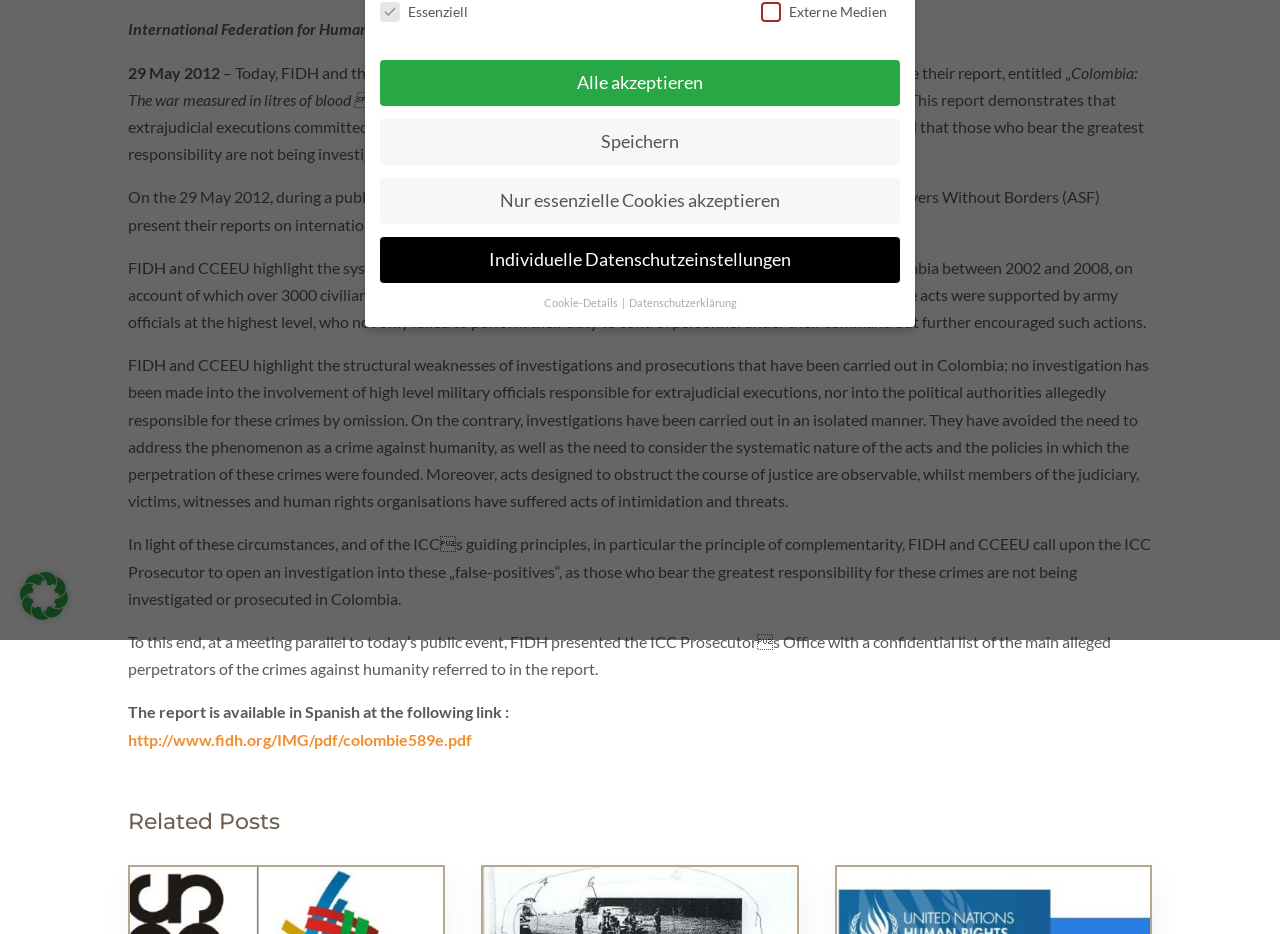Using the element description: "Nur essenzielle Cookies akzeptieren", determine the bounding box coordinates. The coordinates should be in the format [left, top, right, bottom], with values between 0 and 1.

[0.297, 0.706, 0.503, 0.749]